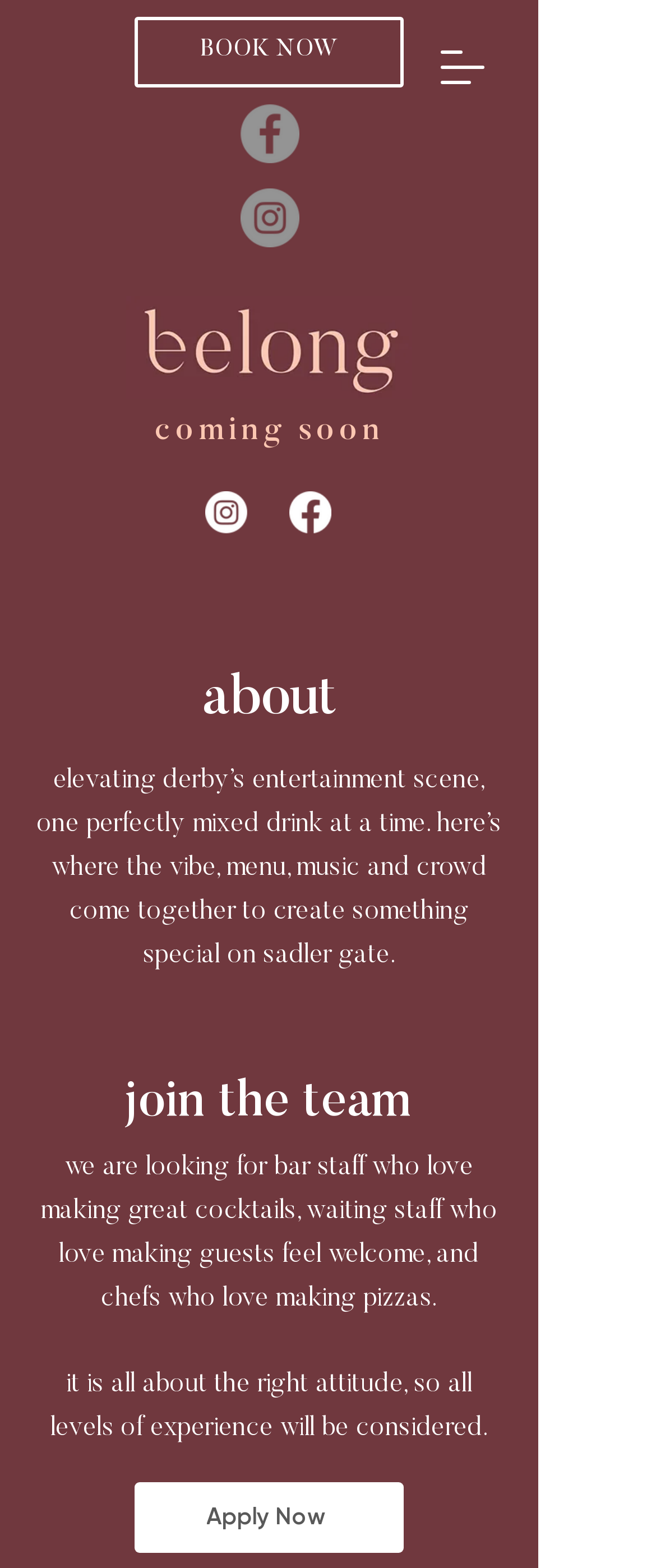What is the bar's concept?
Offer a detailed and exhaustive answer to the question.

The concept of the bar can be understood by reading the StaticText 'elevating derby’s entertainment scene, one perfectly mixed drink at a time. here’s where the vibe, menu, music and crowd come together to create something special on sadler gate.', which suggests that the bar aims to elevate the entertainment scene in Derby.